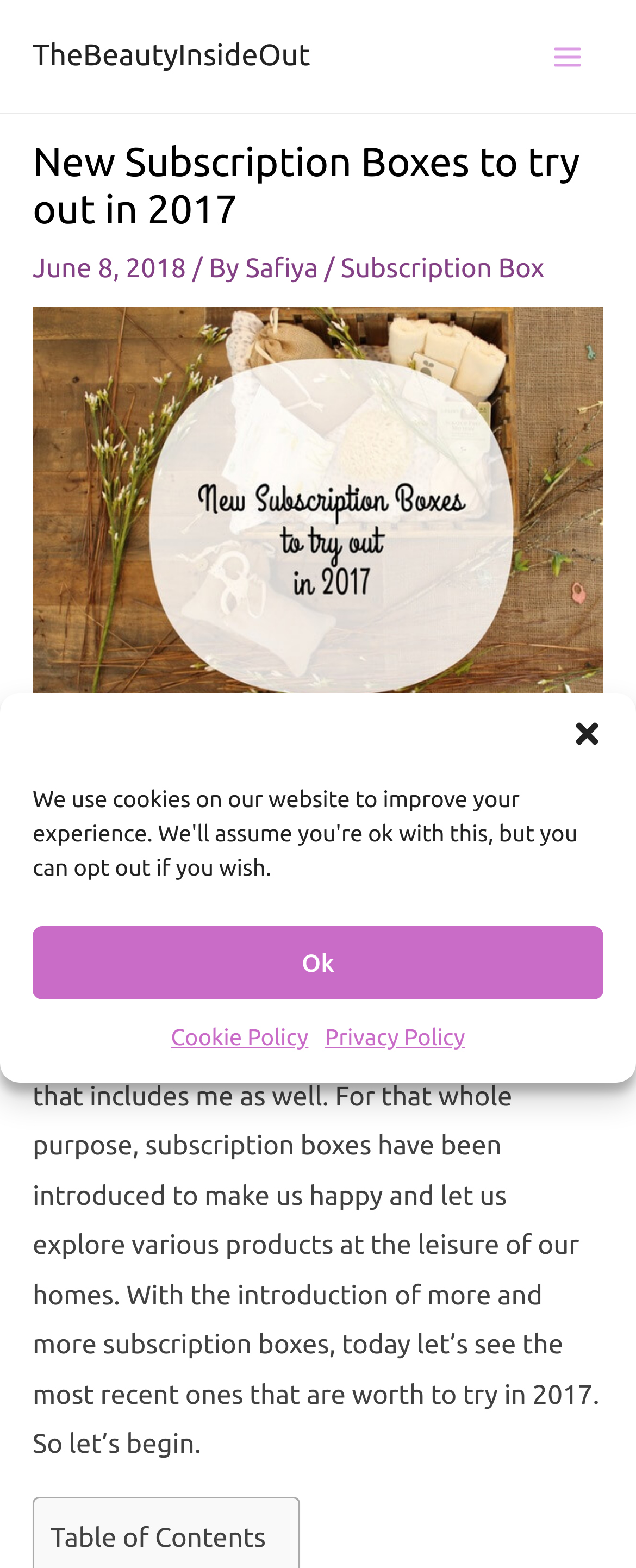Using the provided description: "Cookie Policy", find the bounding box coordinates of the corresponding UI element. The output should be four float numbers between 0 and 1, in the format [left, top, right, bottom].

[0.269, 0.648, 0.485, 0.675]